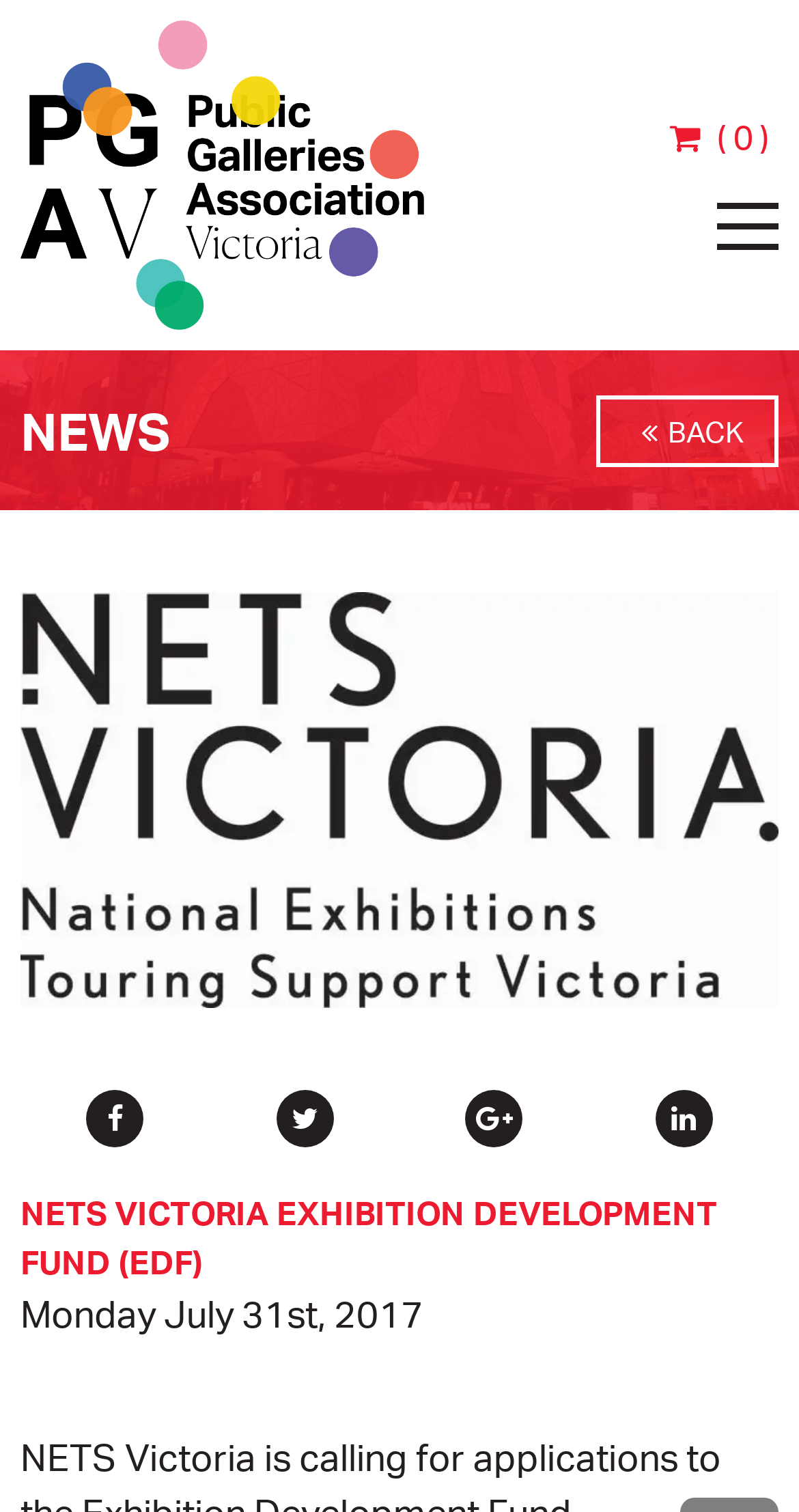Find the bounding box coordinates for the area that must be clicked to perform this action: "View the NEWS page".

[0.103, 0.686, 0.949, 0.746]